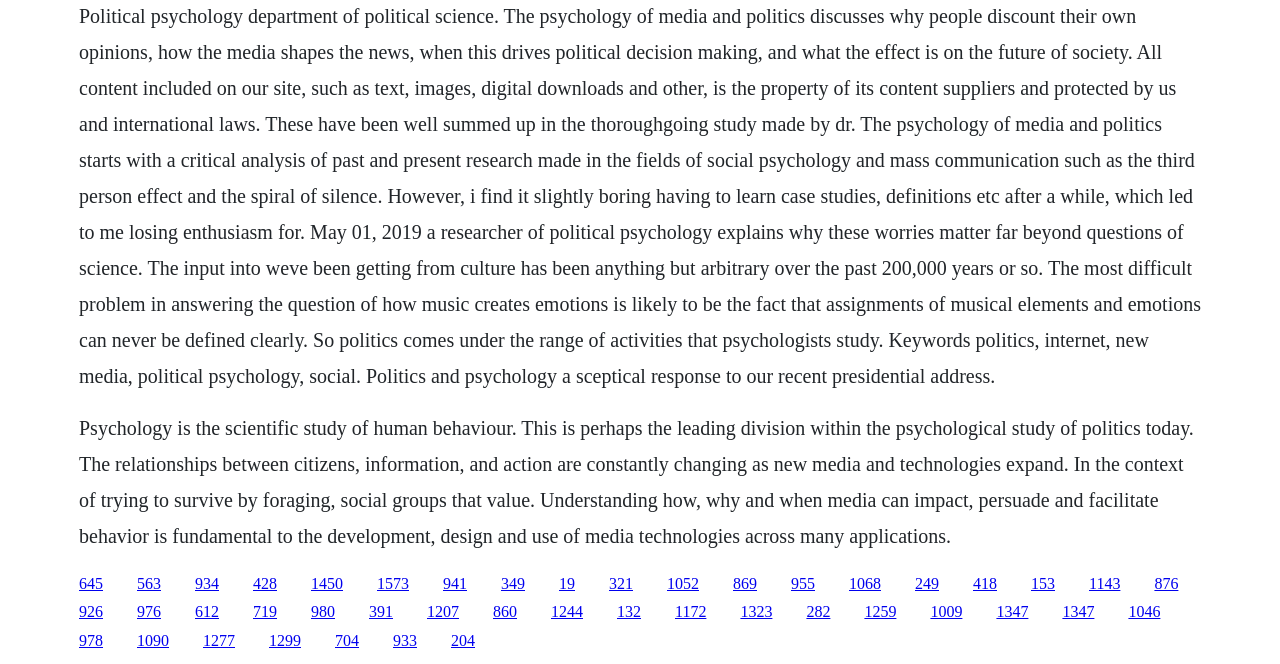What is the focus of the psychology of media and politics?
Please provide a single word or phrase answer based on the image.

Critical analysis